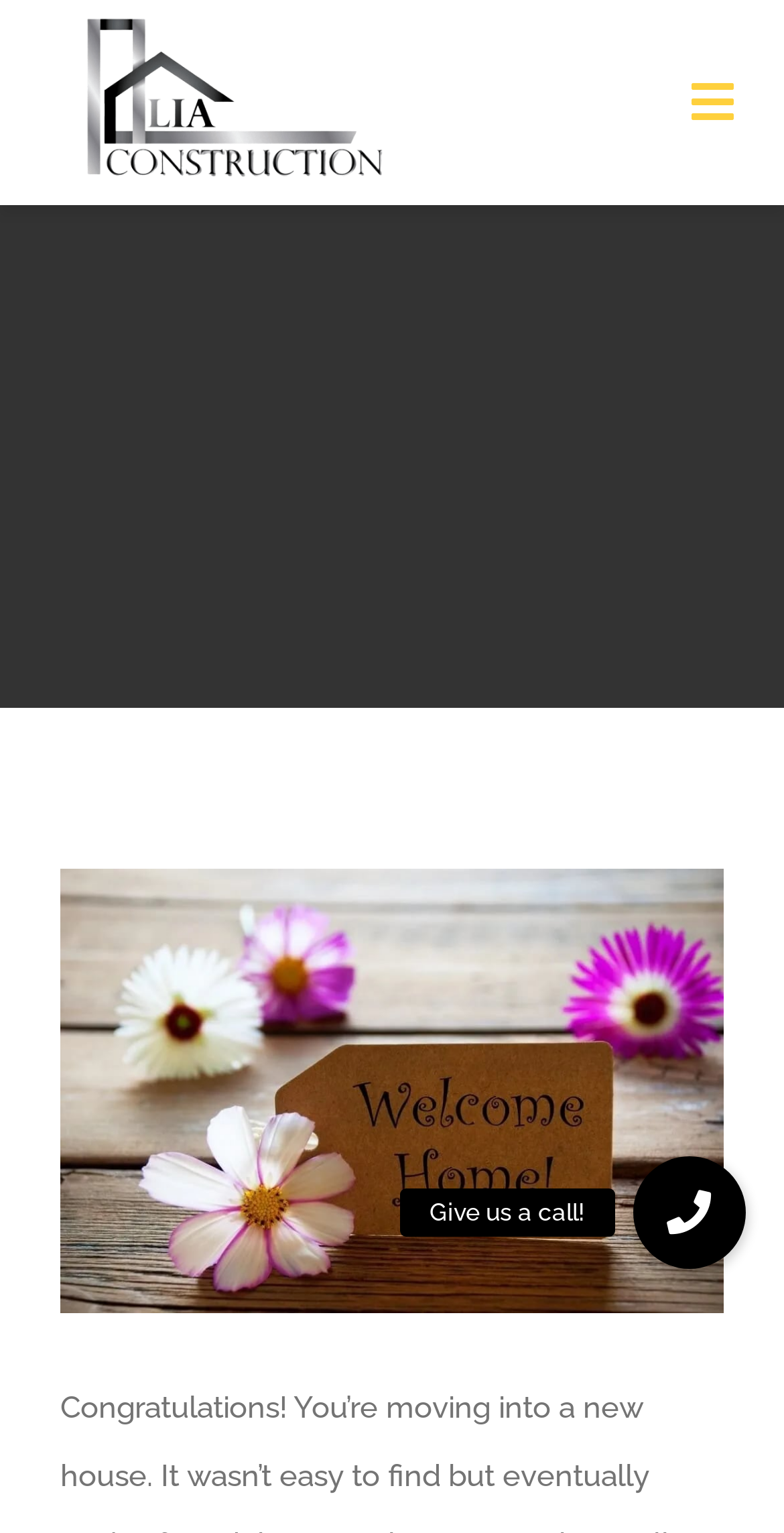Find and indicate the bounding box coordinates of the region you should select to follow the given instruction: "Follow the company on Twitter".

None